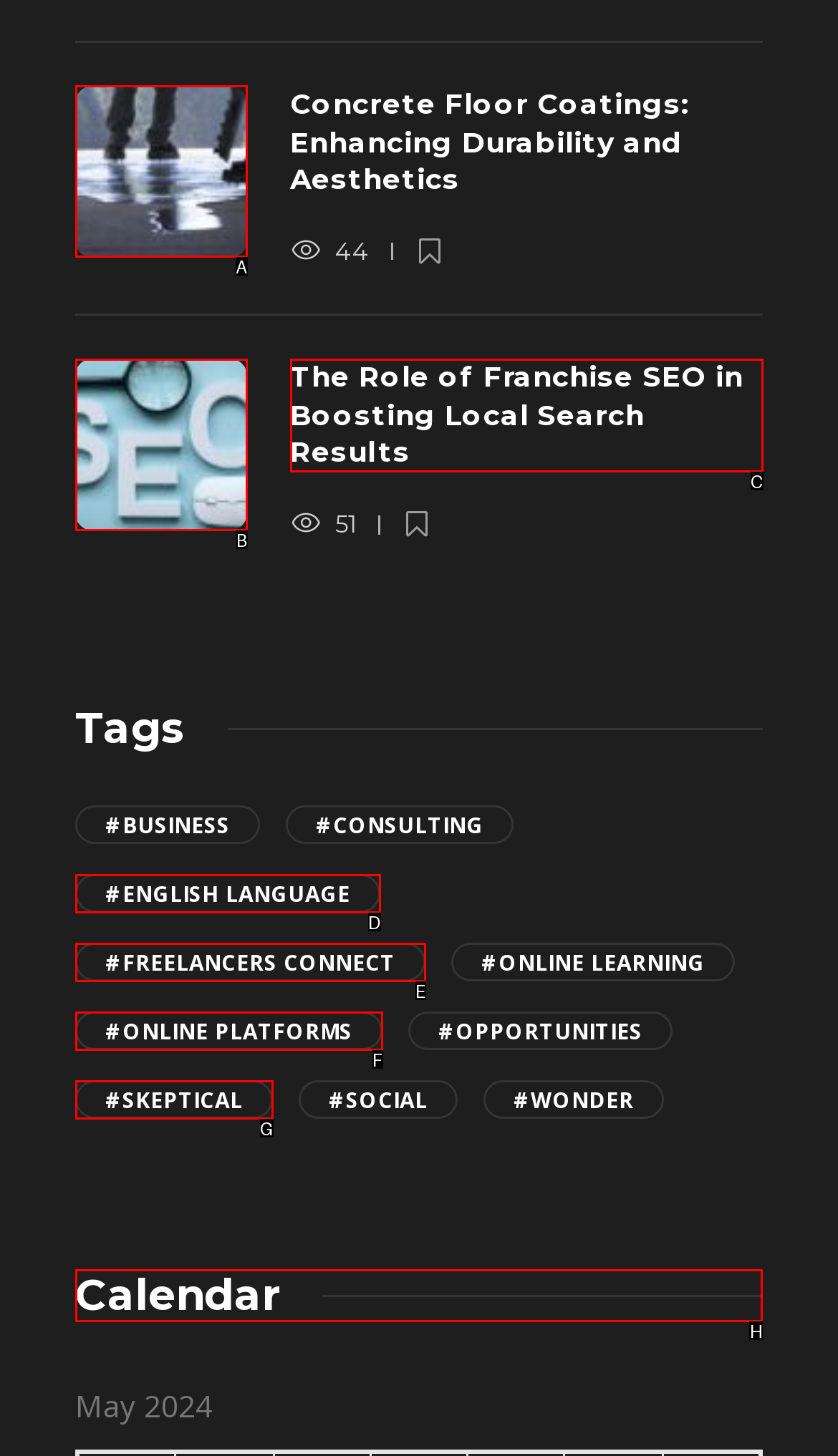For the instruction: View the 'Calendar' section, determine the appropriate UI element to click from the given options. Respond with the letter corresponding to the correct choice.

H